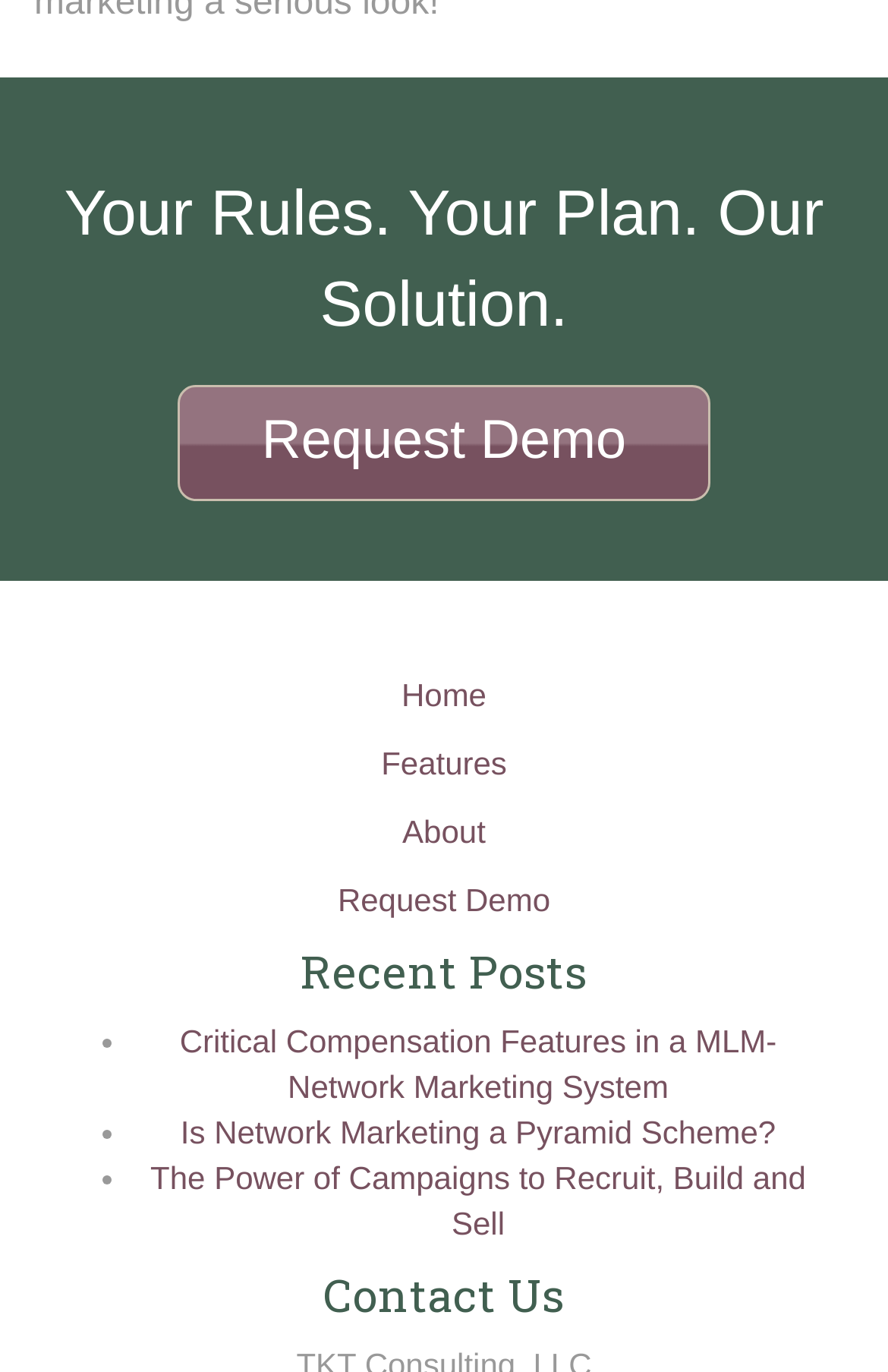Can you provide the bounding box coordinates for the element that should be clicked to implement the instruction: "Go to 'Home'"?

[0.452, 0.492, 0.548, 0.519]